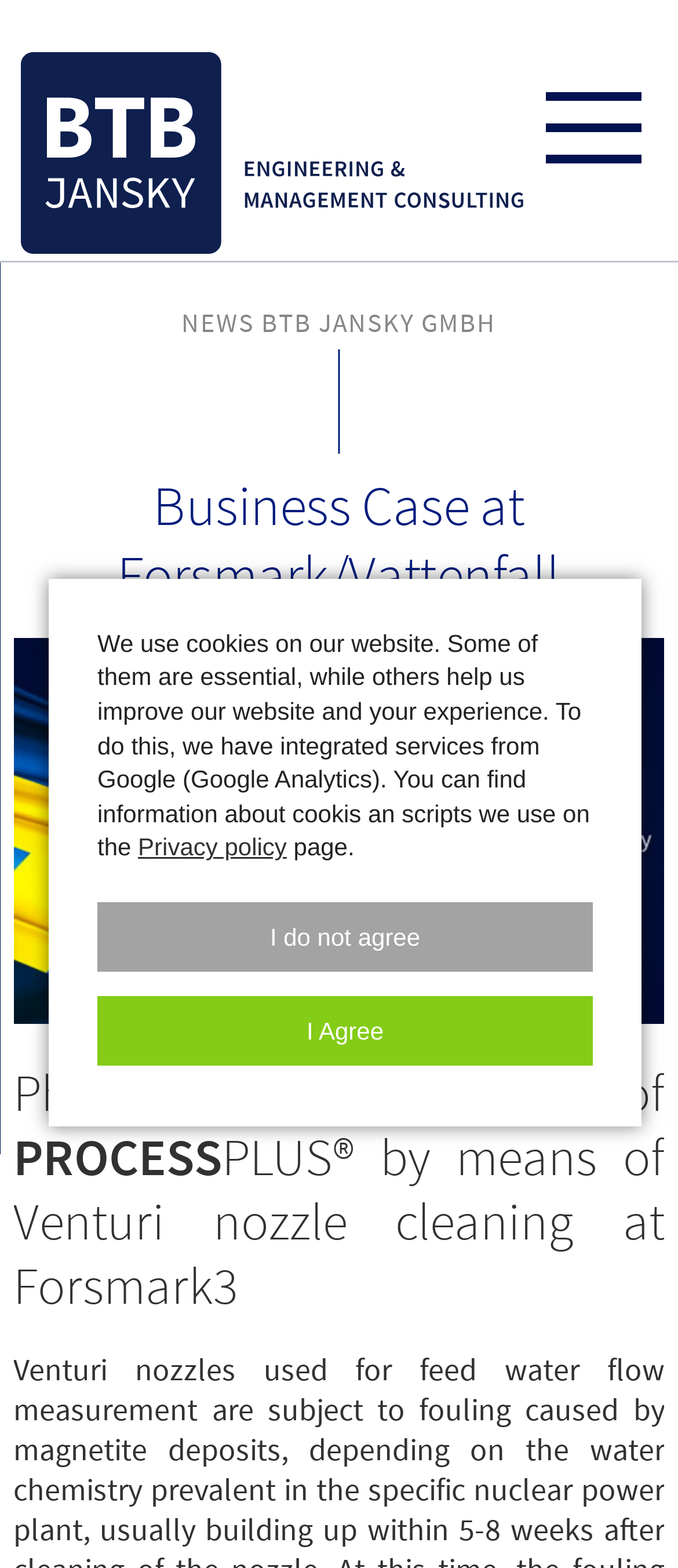Provide an in-depth description of the elements and layout of the webpage.

The webpage appears to be a business case study page, specifically highlighting the success of ProcessPLUS at Forsmark/Vattenfall. At the top-left corner, there is a link to "BTB Jansky GmbH" accompanied by an image with the same name. Below this, there is a heading that reads "Business Case at Forsmark/Vattenfall" which spans almost the entire width of the page.

On the right side of the page, there is a section with a heading that reads "NEWS BTB JANSKY GMBH". Below this heading, there is a large figure that takes up most of the page's width. The figure is followed by another heading that reads "Physical verification of PROCESSPLUS by means of Venturi nozzle cleaning at Forsmark3".

At the bottom of the page, there is a notice about the use of cookies on the website. This notice is accompanied by a link to the "Privacy policy" page. Below the notice, there are two buttons: "I do not agree" and "I Agree", which are likely related to the cookie policy.

Overall, the page appears to be a professional business case study page with a clear structure and easy-to-read headings.